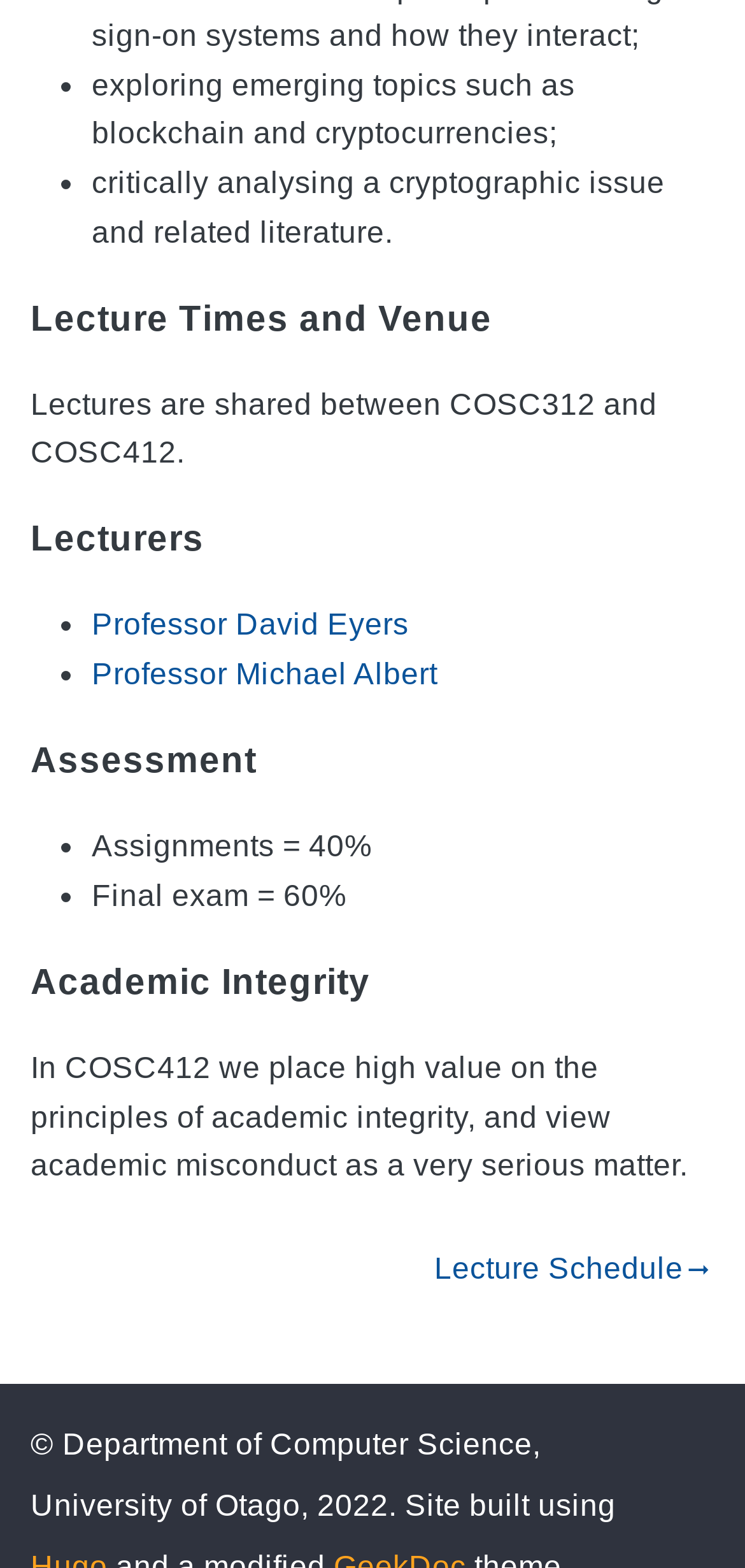Using the webpage screenshot, find the UI element described by parent_node: Assessment aria-label="Anchor Assessment". Provide the bounding box coordinates in the format (top-left x, top-left y, bottom-right x, bottom-right y), ensuring all values are floating point numbers between 0 and 1.

[0.344, 0.469, 0.421, 0.502]